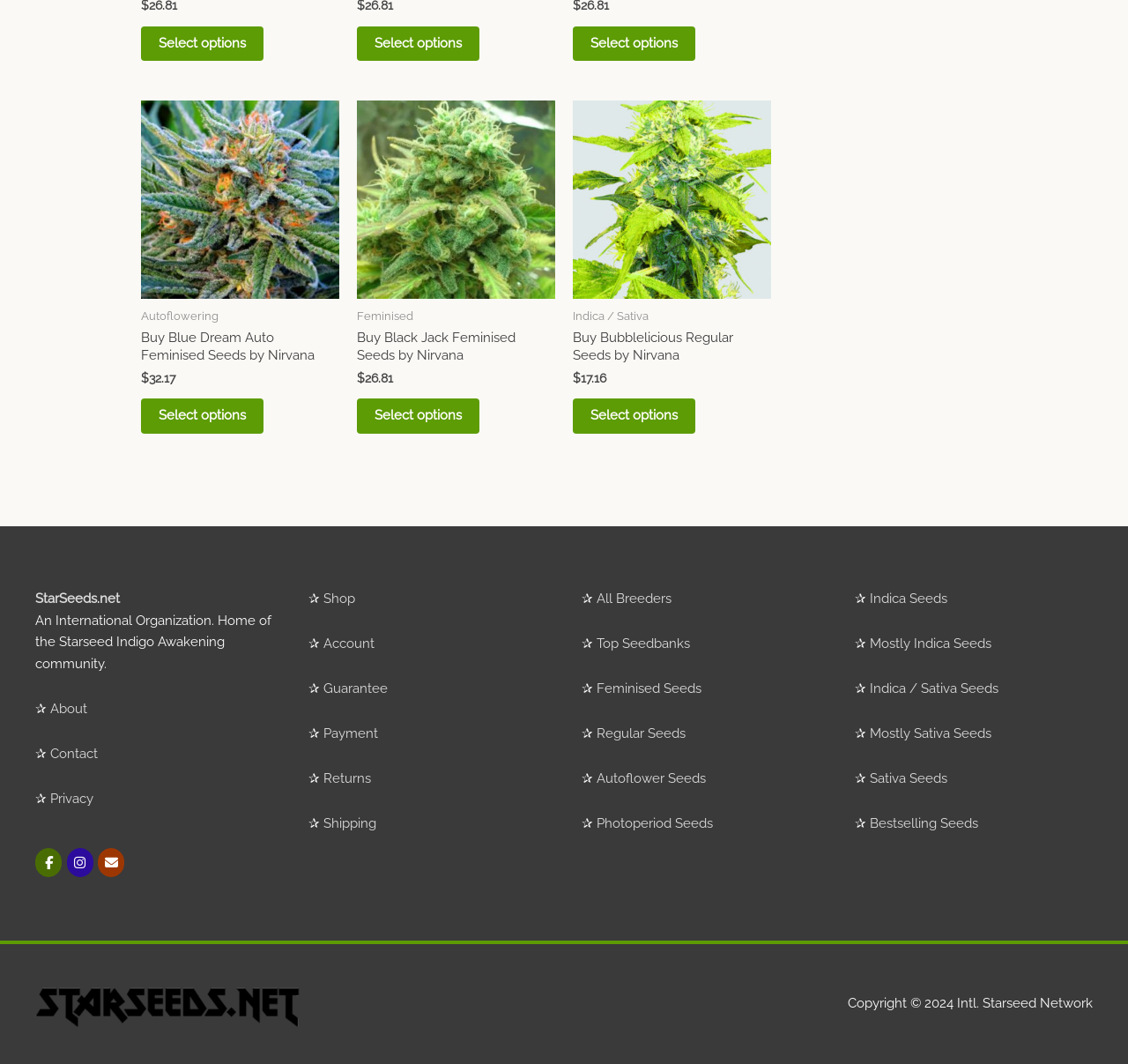Identify the coordinates of the bounding box for the element that must be clicked to accomplish the instruction: "Select options for 'Buy Big Bud Feminised Seeds by Nirvana'".

[0.125, 0.025, 0.234, 0.057]